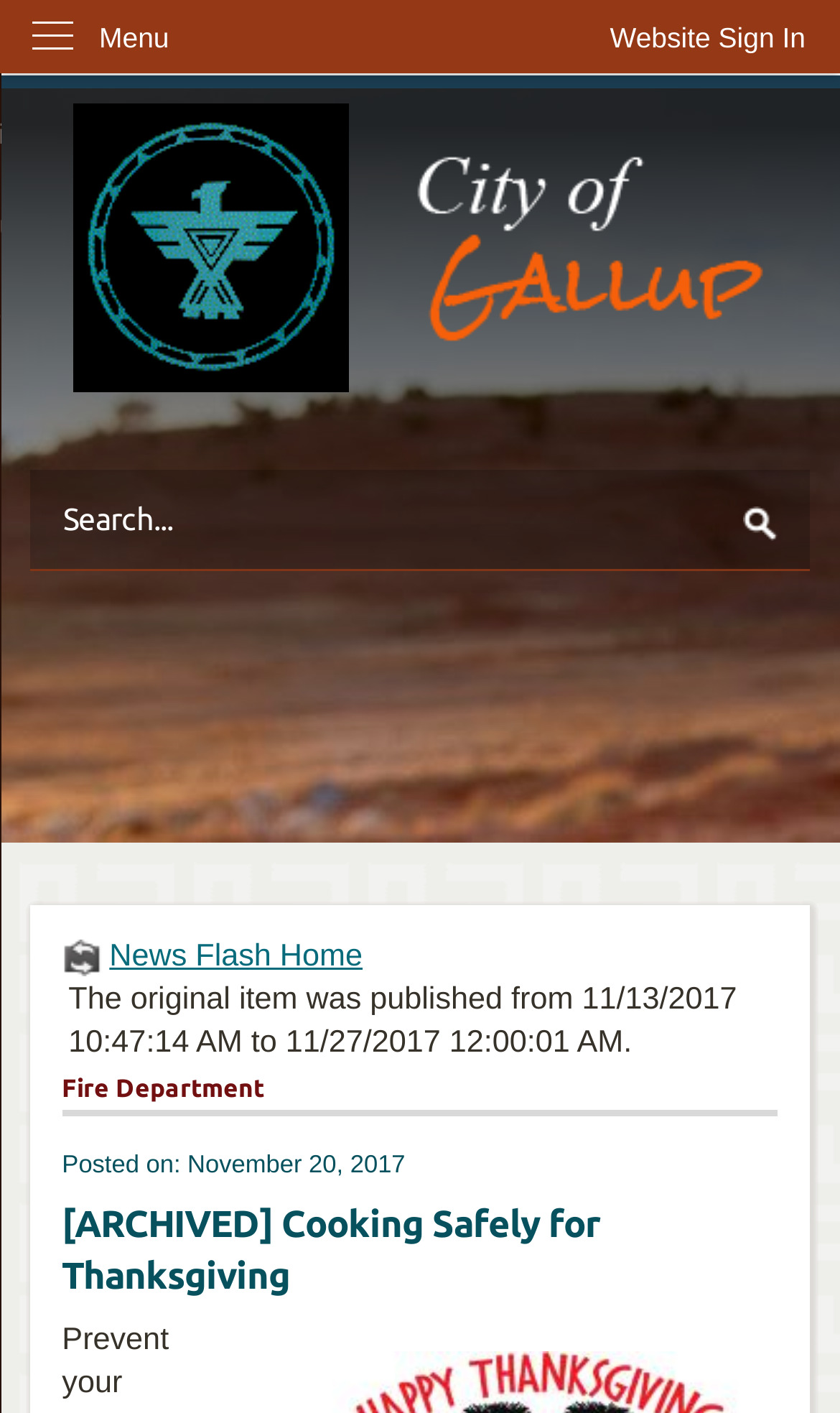How many search buttons are there on the webpage?
From the image, provide a succinct answer in one word or a short phrase.

1